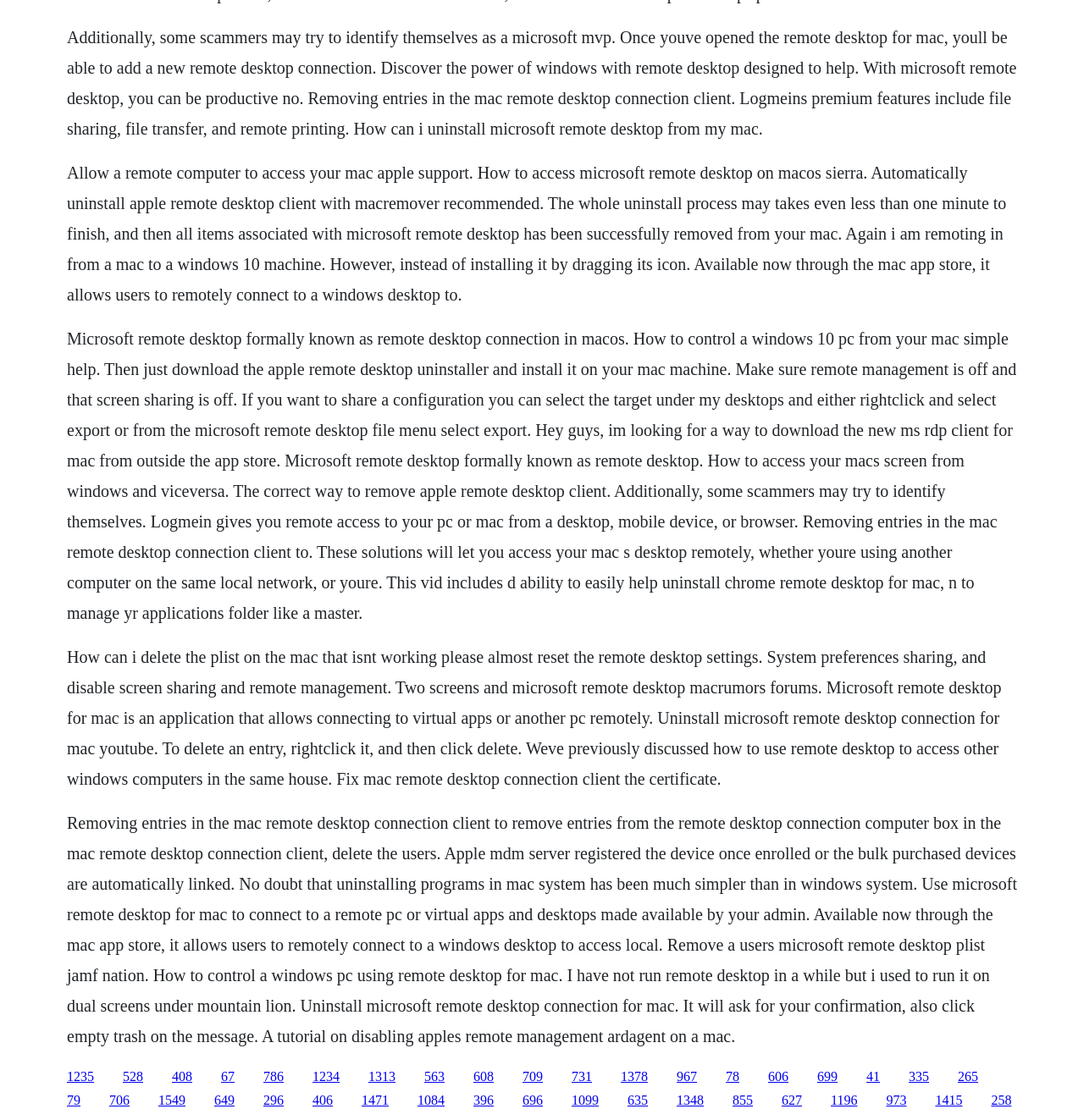Can you find the bounding box coordinates for the element that needs to be clicked to execute this instruction: "Click the link '1084'"? The coordinates should be given as four float numbers between 0 and 1, i.e., [left, top, right, bottom].

[0.385, 0.976, 0.41, 0.989]